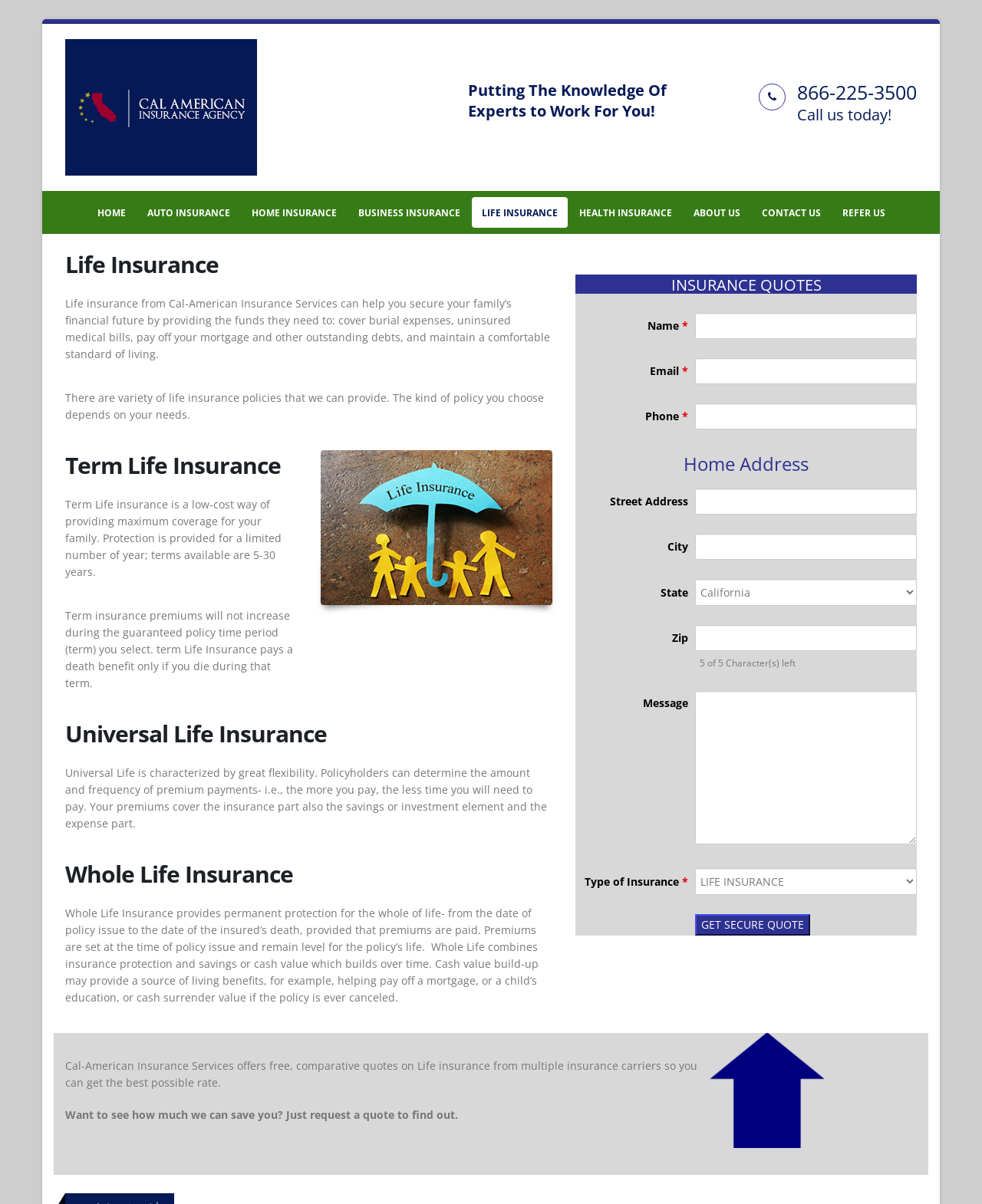Elaborate on the webpage's design and content in a detailed caption.

The webpage is about Life Insurance services provided by Cal-American Insurance Services. At the top, there is a logo and a link to the company's homepage. Below that, there are three headings: "Putting The Knowledge Of Experts to Work For You!", "866-225-3500", and "Call us today!". 

On the left side, there is a navigation menu with links to different insurance services, including Home, Auto Insurance, Home Insurance, Business Insurance, Life Insurance, Health Insurance, About Us, Contact Us, and Refer Us.

The main content of the page is divided into sections. The first section is about Life Insurance, which explains the purpose of life insurance and the different types of policies available. There are three subheadings: Term Life Insurance, Universal Life Insurance, and Whole Life Insurance, each with a brief description.

Below that, there is a section to request insurance quotes. It has a heading "INSURANCE QUOTES" and a form with fields to enter personal information, including name, email, phone number, home address, and type of insurance. There is also a button to submit the request.

At the bottom of the page, there is a paragraph about Cal-American Insurance Services offering free comparative quotes on Life insurance from multiple insurance carriers, and an invitation to request a quote to see how much they can save.